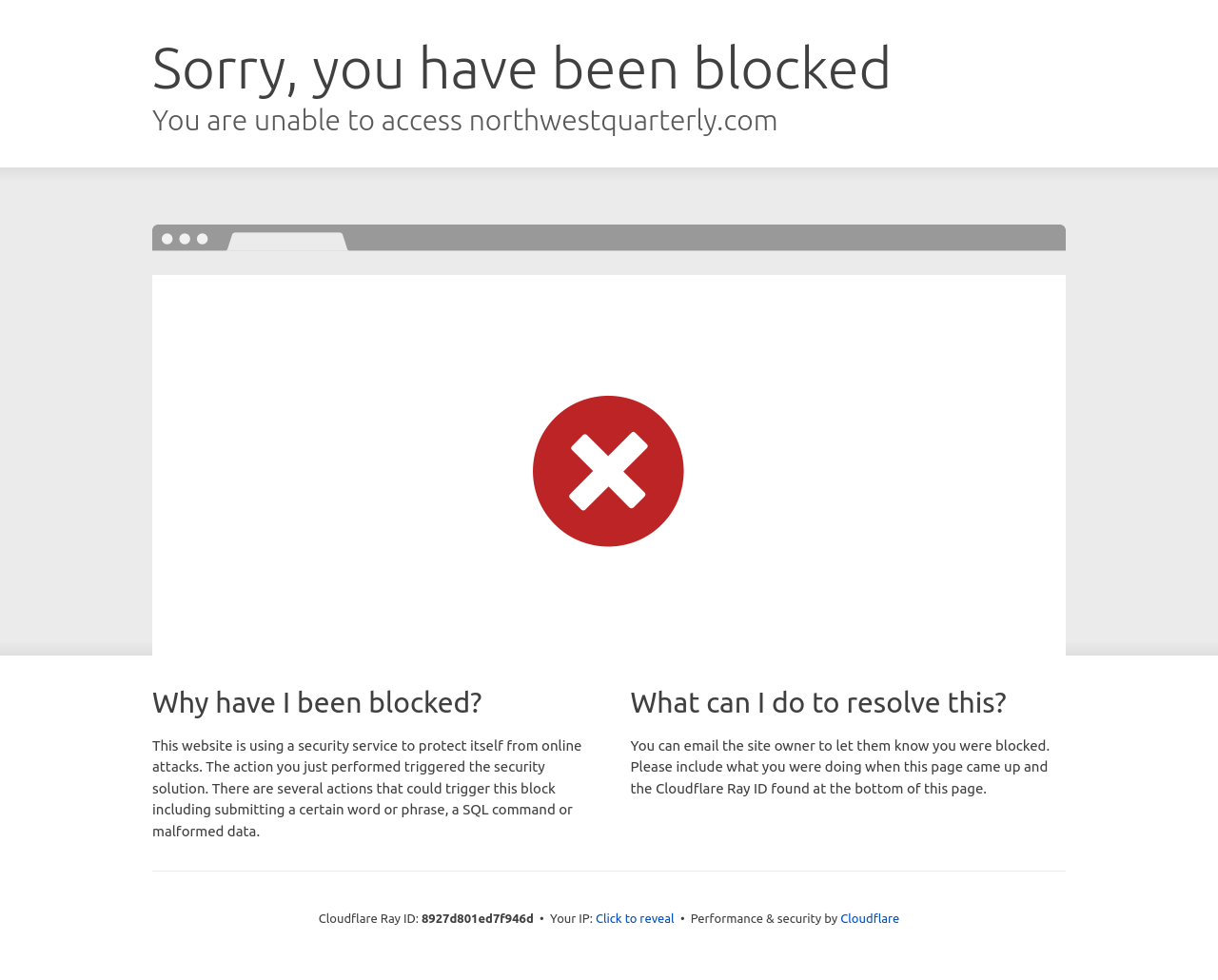Can you look at the image and give a comprehensive answer to the question:
What is the Cloudflare Ray ID?

The Cloudflare Ray ID is mentioned at the bottom of the webpage, specifically in the text 'Cloudflare Ray ID: 8927d801ed7f946d'.